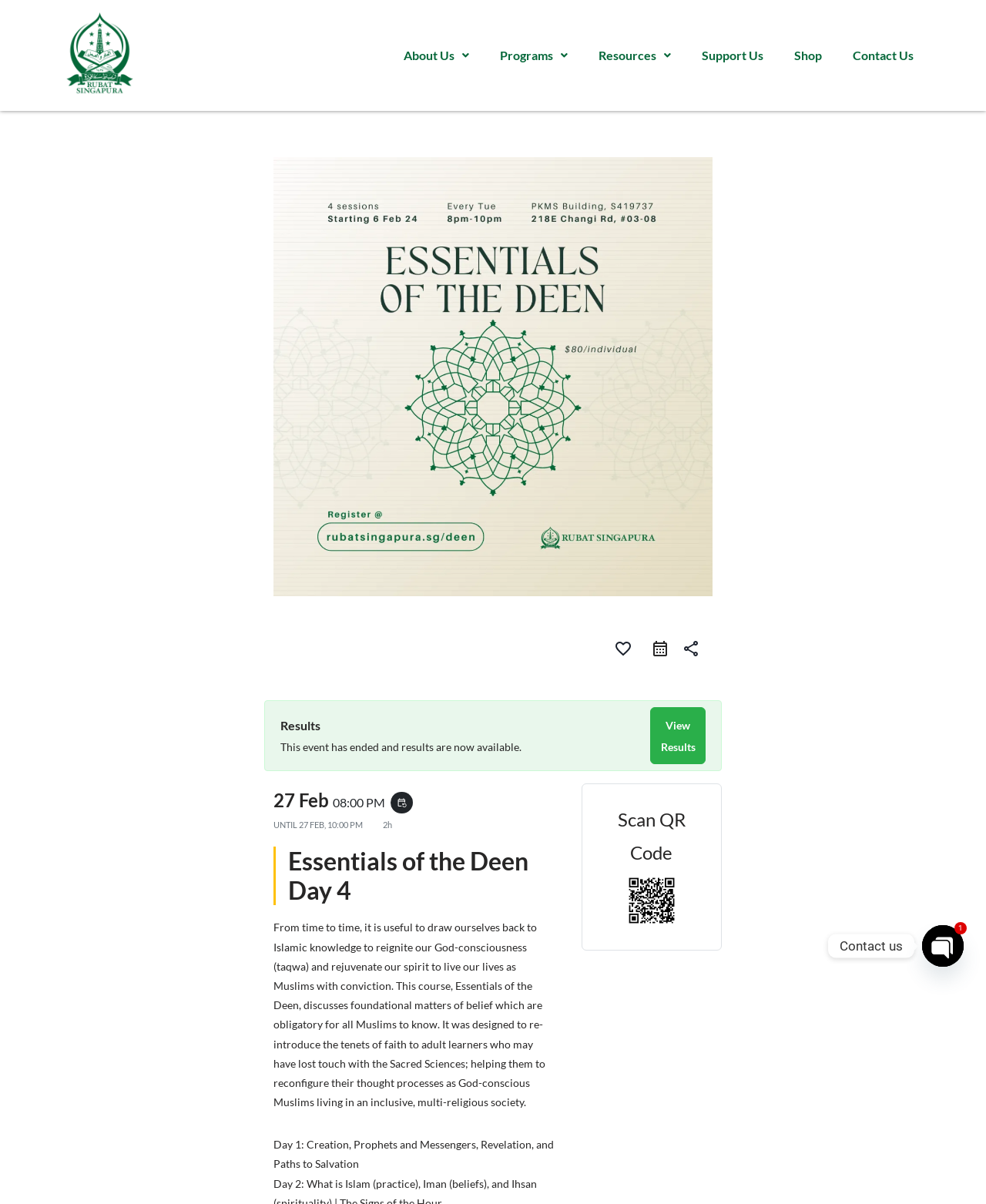Could you highlight the region that needs to be clicked to execute the instruction: "Open chat"?

[0.935, 0.768, 0.977, 0.803]